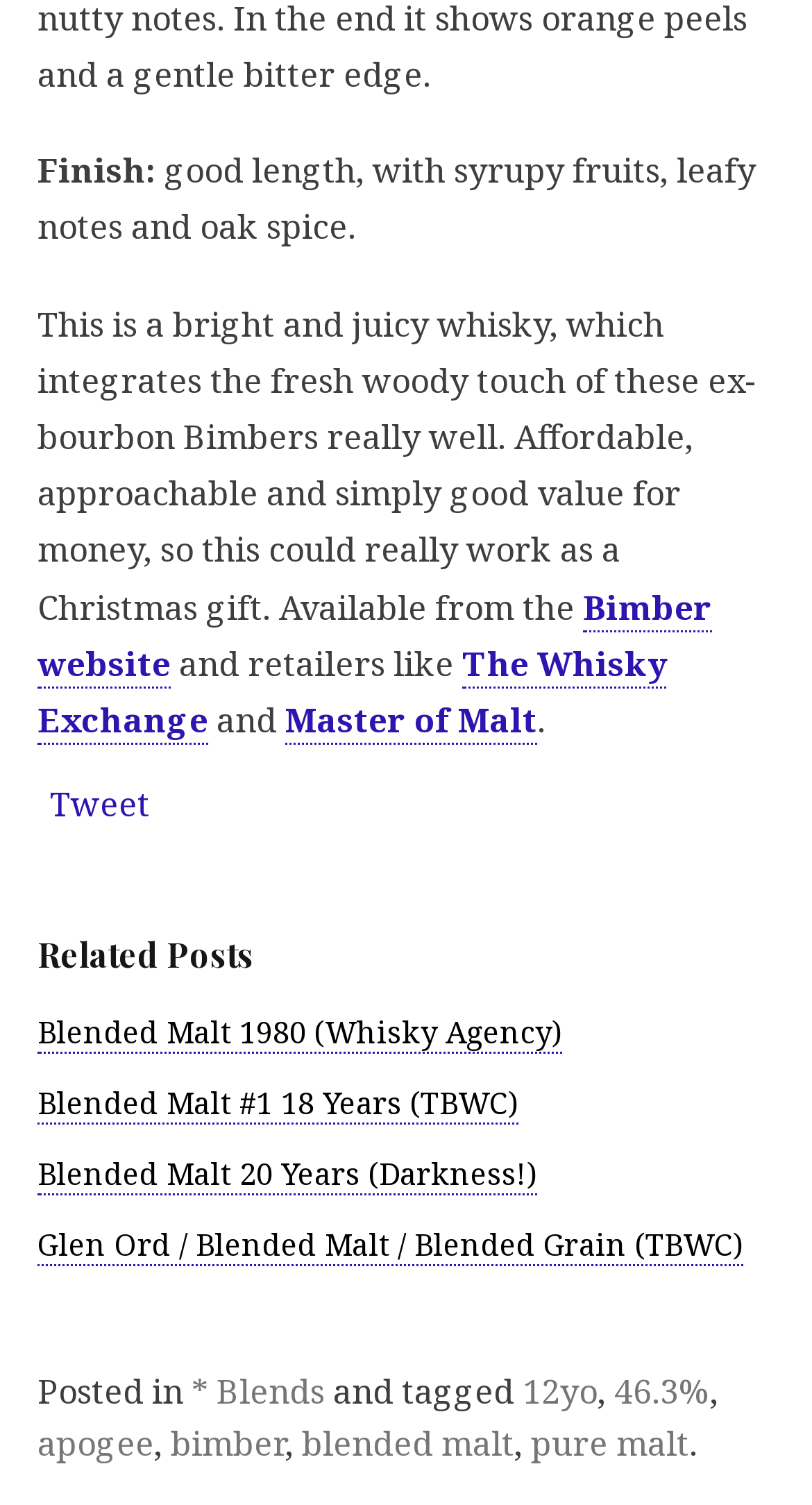Find the bounding box coordinates of the clickable element required to execute the following instruction: "Manage cookies". Provide the coordinates as four float numbers between 0 and 1, i.e., [left, top, right, bottom].

None